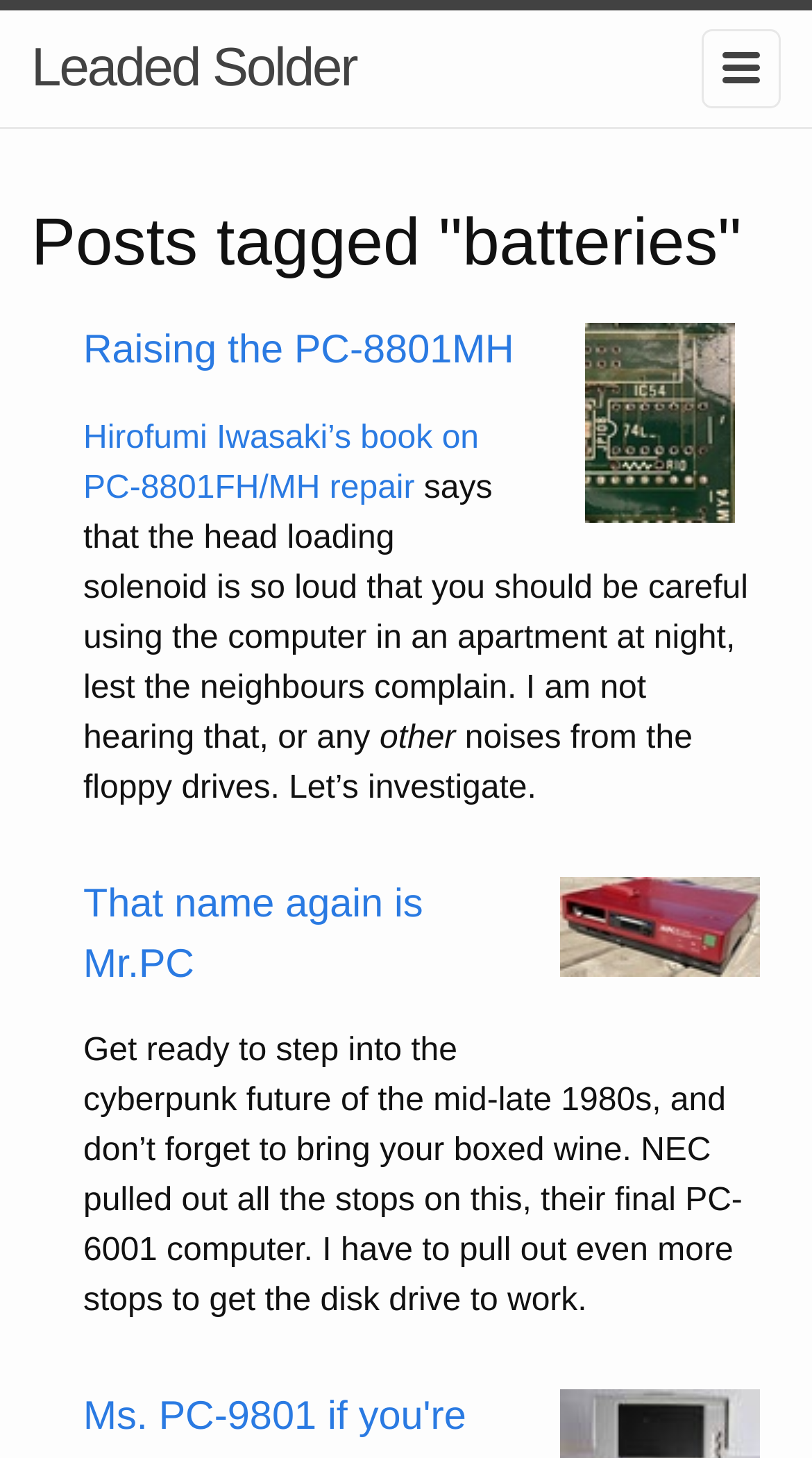Provide a thorough and detailed response to the question by examining the image: 
How many posts are tagged with batteries?

I counted the number of headings that describe individual posts, which are 'Raising the PC-8801MH', 'Hirofumi Iwasaki’s book on PC-8801FH/MH repair', 'That name again is Mr.PC', and the last one without a clear title. There are 4 posts in total.